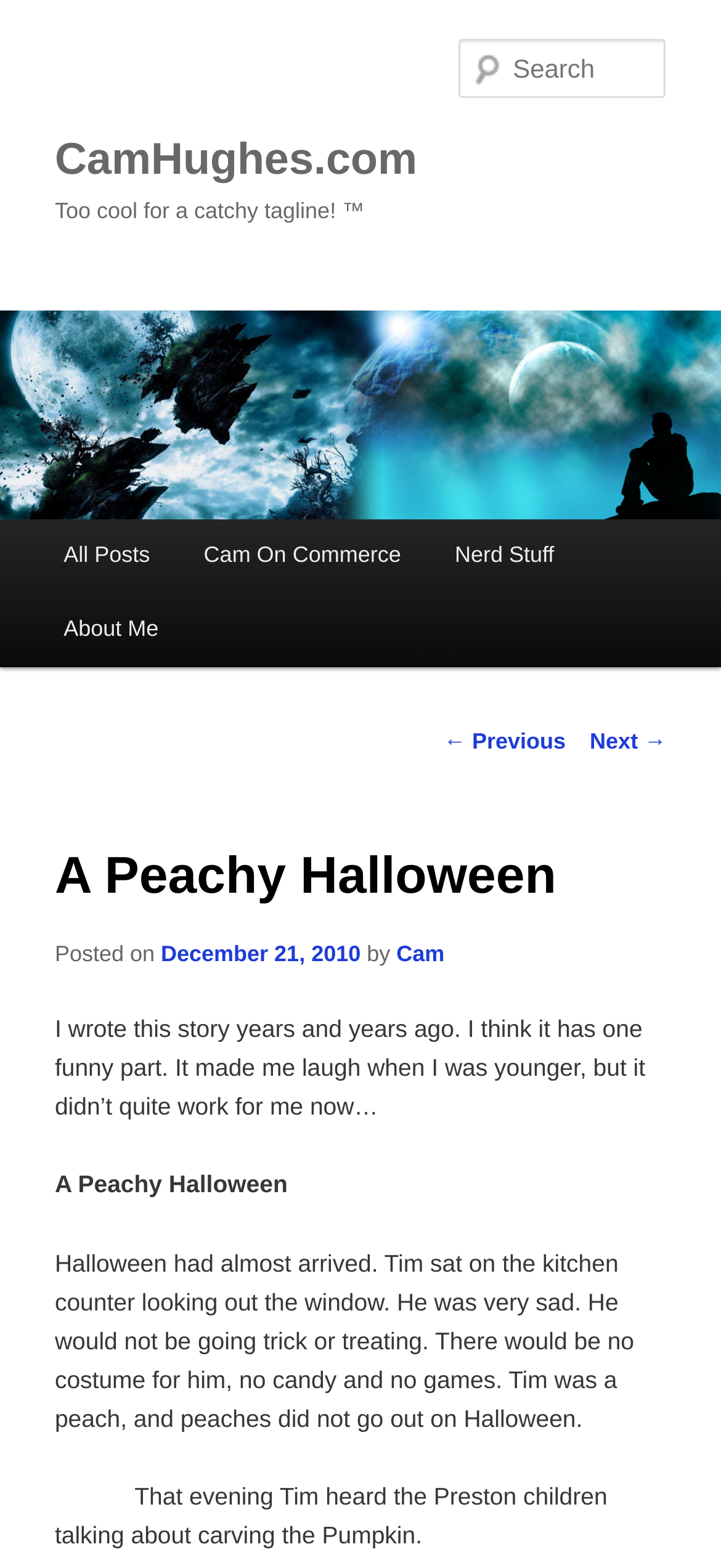What is Tim in the story?
Using the visual information, answer the question in a single word or phrase.

a peach